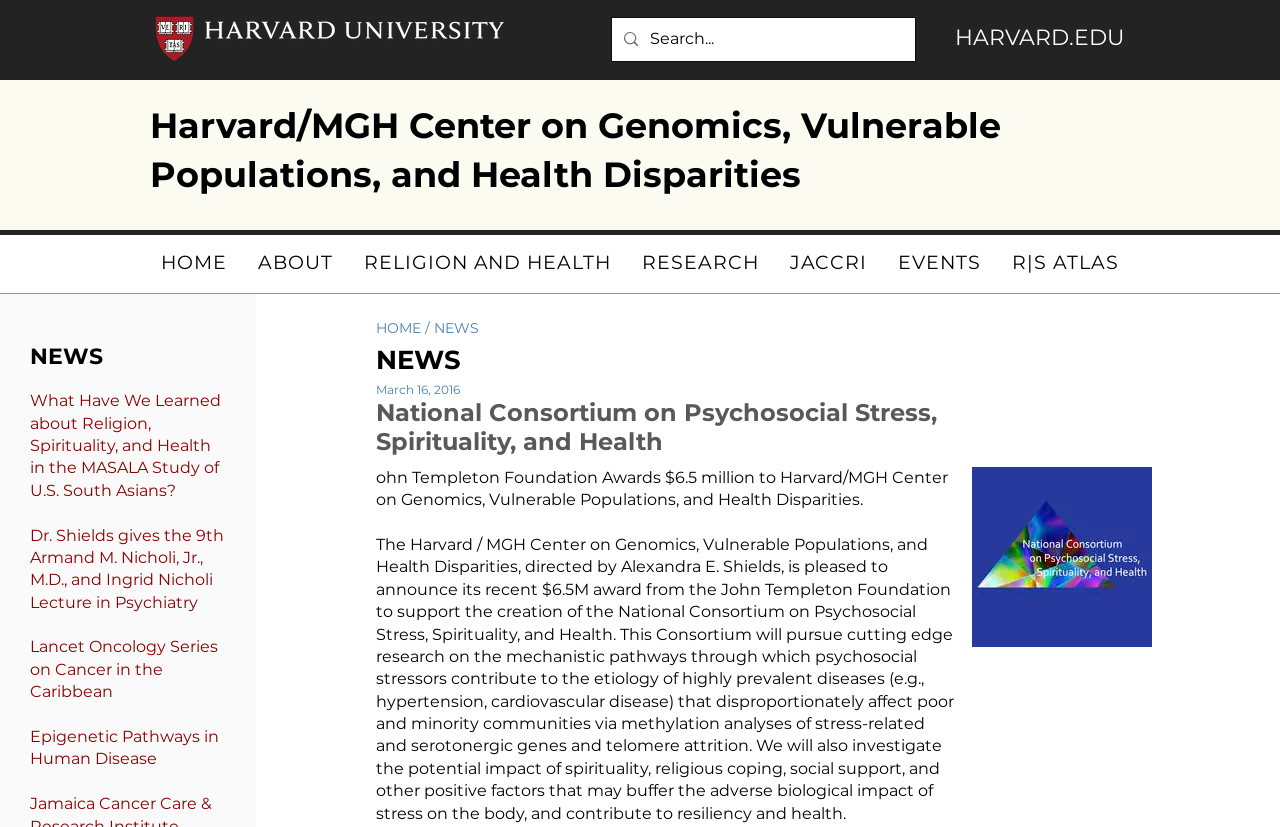Specify the bounding box coordinates of the region I need to click to perform the following instruction: "View the consortium project logo". The coordinates must be four float numbers in the range of 0 to 1, i.e., [left, top, right, bottom].

[0.759, 0.564, 0.9, 0.782]